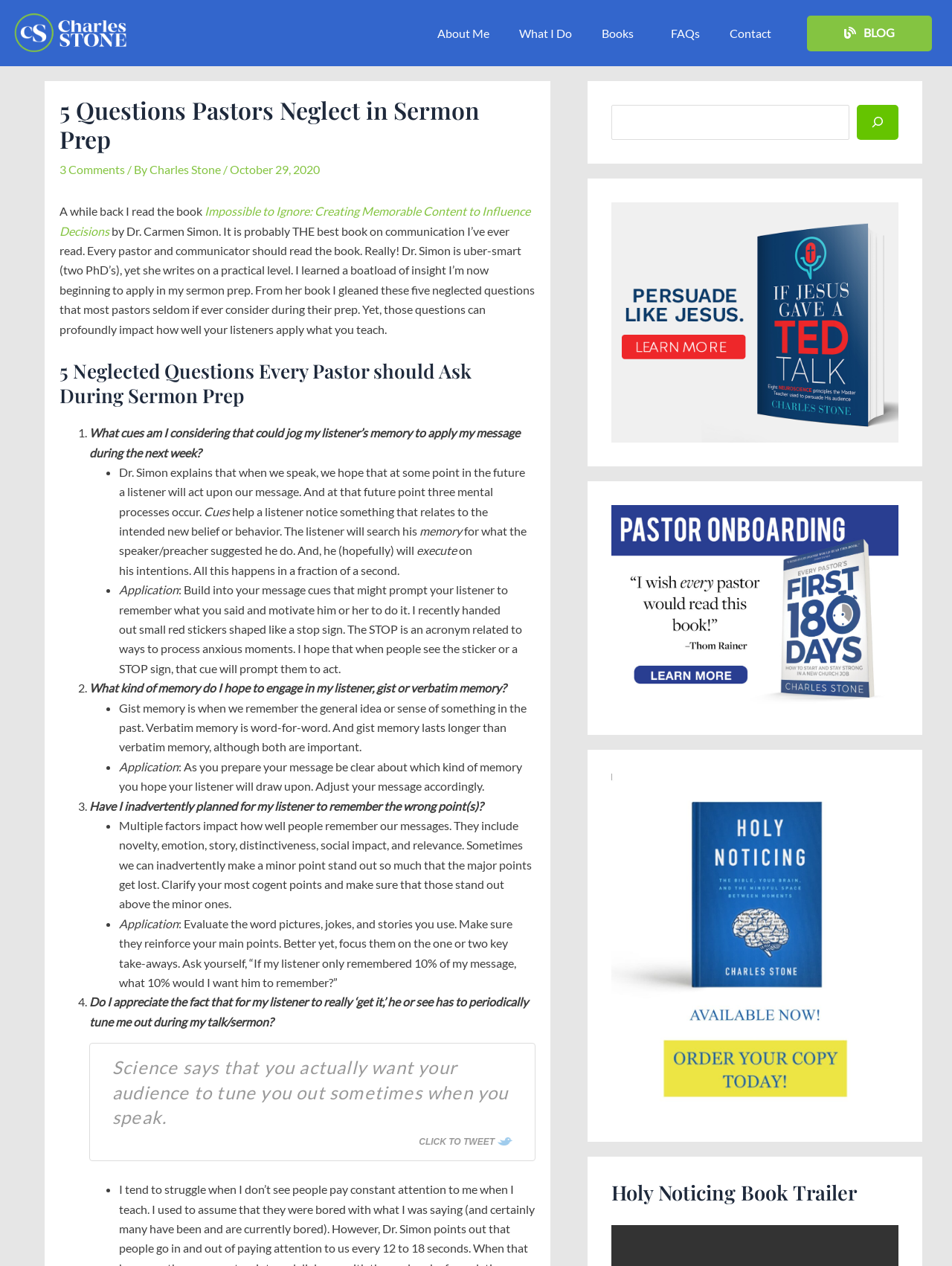What is the purpose of the small red stickers shaped like a stop sign?
Using the image as a reference, answer the question with a short word or phrase.

To prompt action